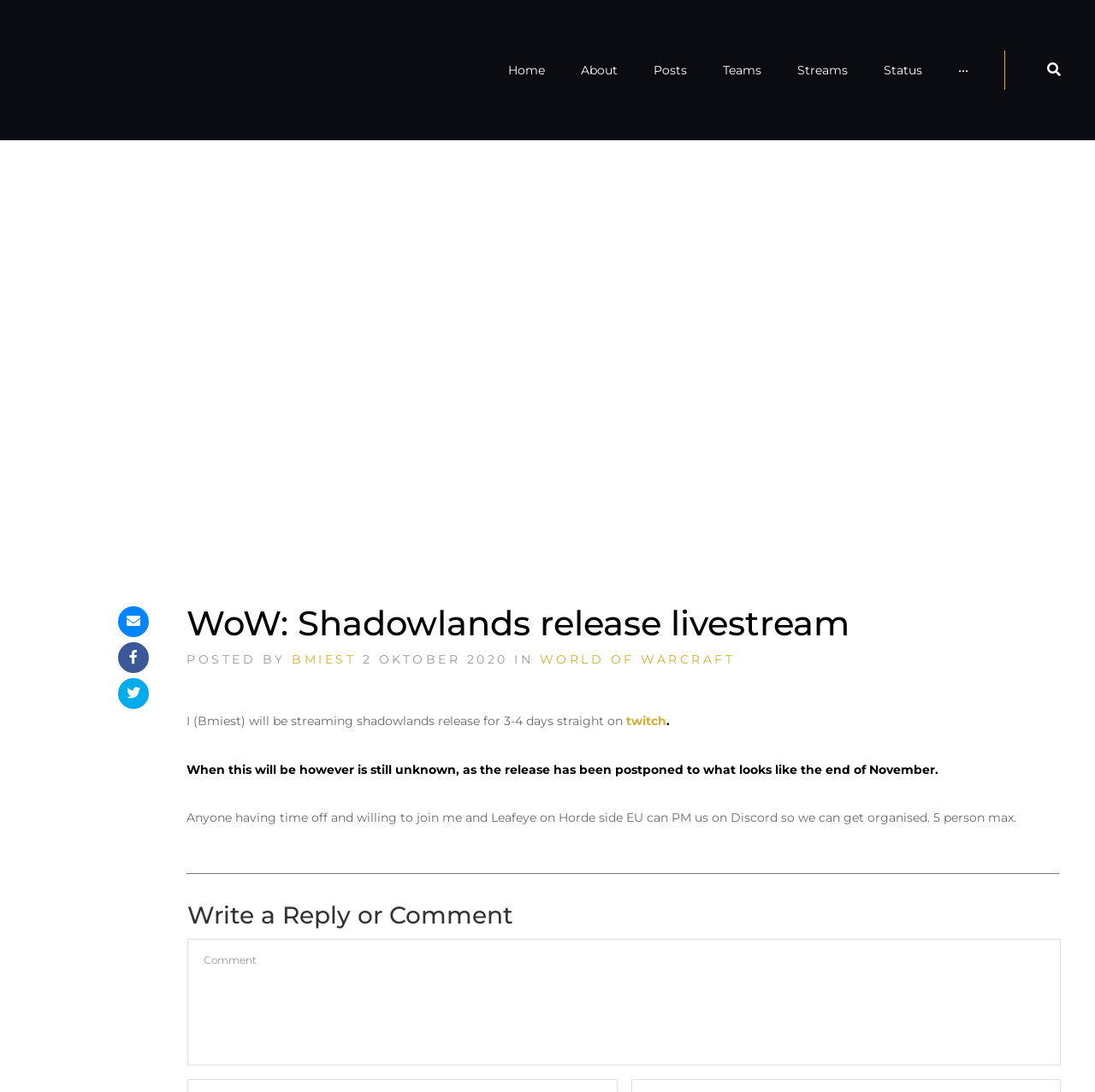Who posted the article?
Please ensure your answer to the question is detailed and covers all necessary aspects.

The author of the post can be found by looking at the 'POSTED BY' section, which says 'POSTED BY BMIEST'.